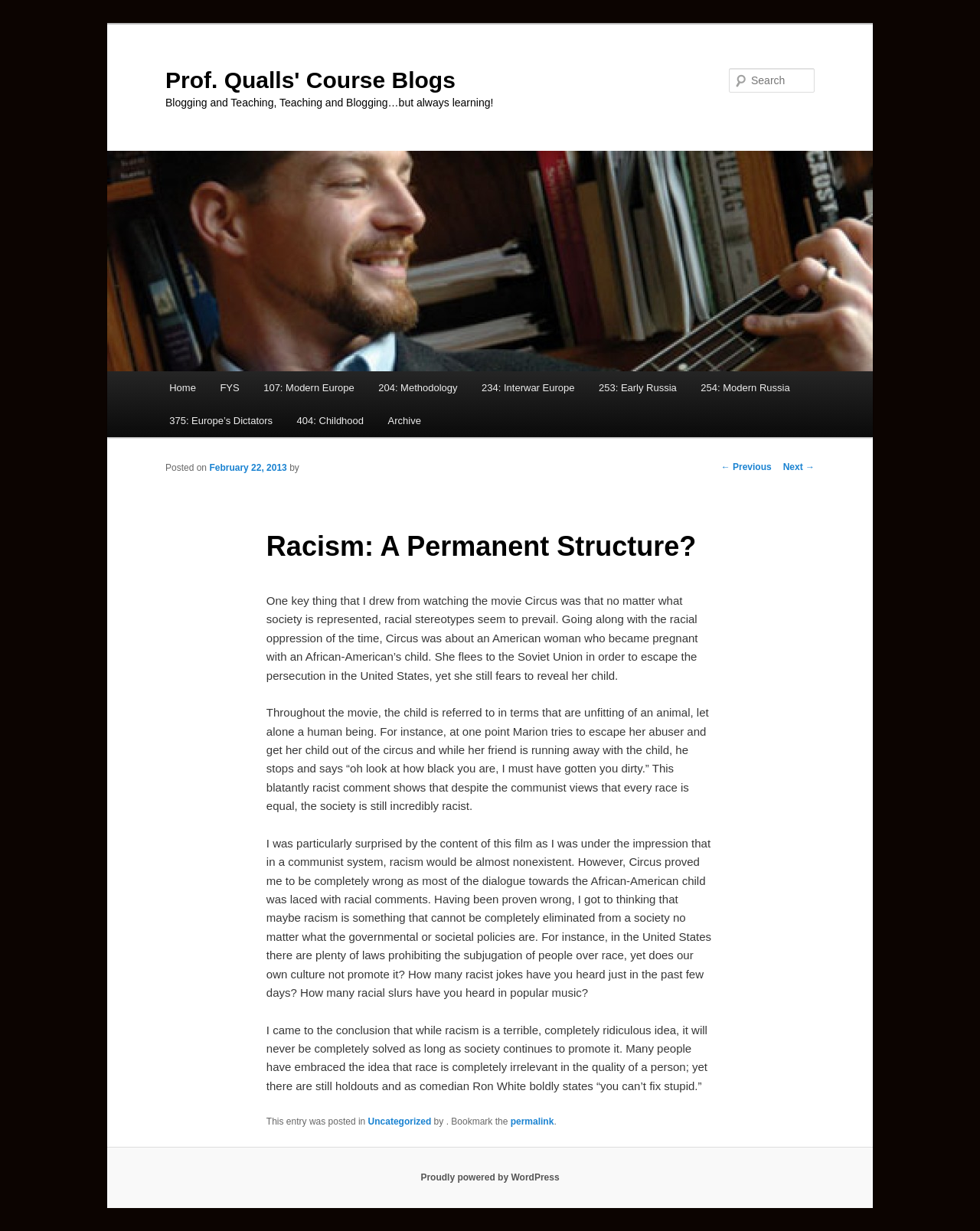What is the date of the blog post?
Please answer the question with a single word or phrase, referencing the image.

February 22, 2013